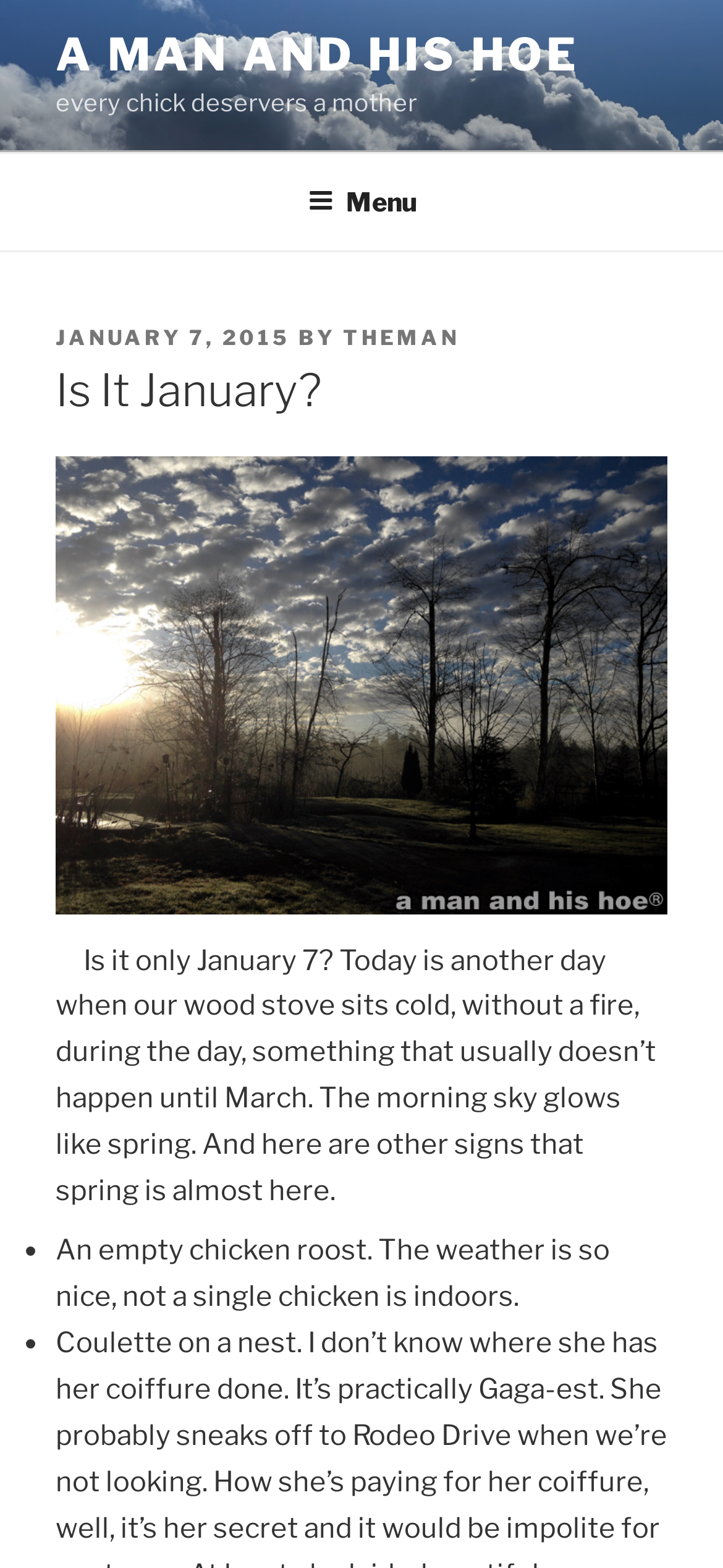What is the current state of the wood stove?
Please answer the question as detailed as possible.

I found the current state of the wood stove by reading the text 'Today is another day when our wood stove sits cold, without a fire, during the day'.